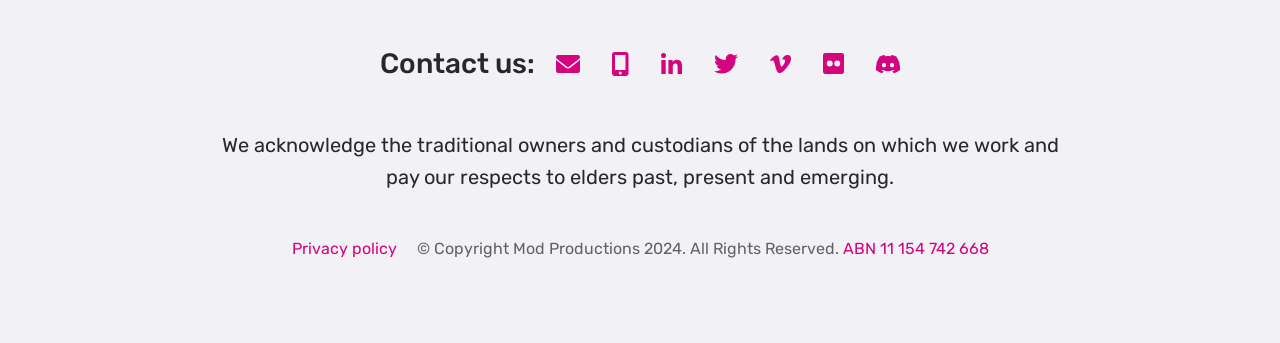From the screenshot, find the bounding box of the UI element matching this description: "ABN 11 154 742 668". Supply the bounding box coordinates in the form [left, top, right, bottom], each a float between 0 and 1.

[0.658, 0.696, 0.772, 0.752]